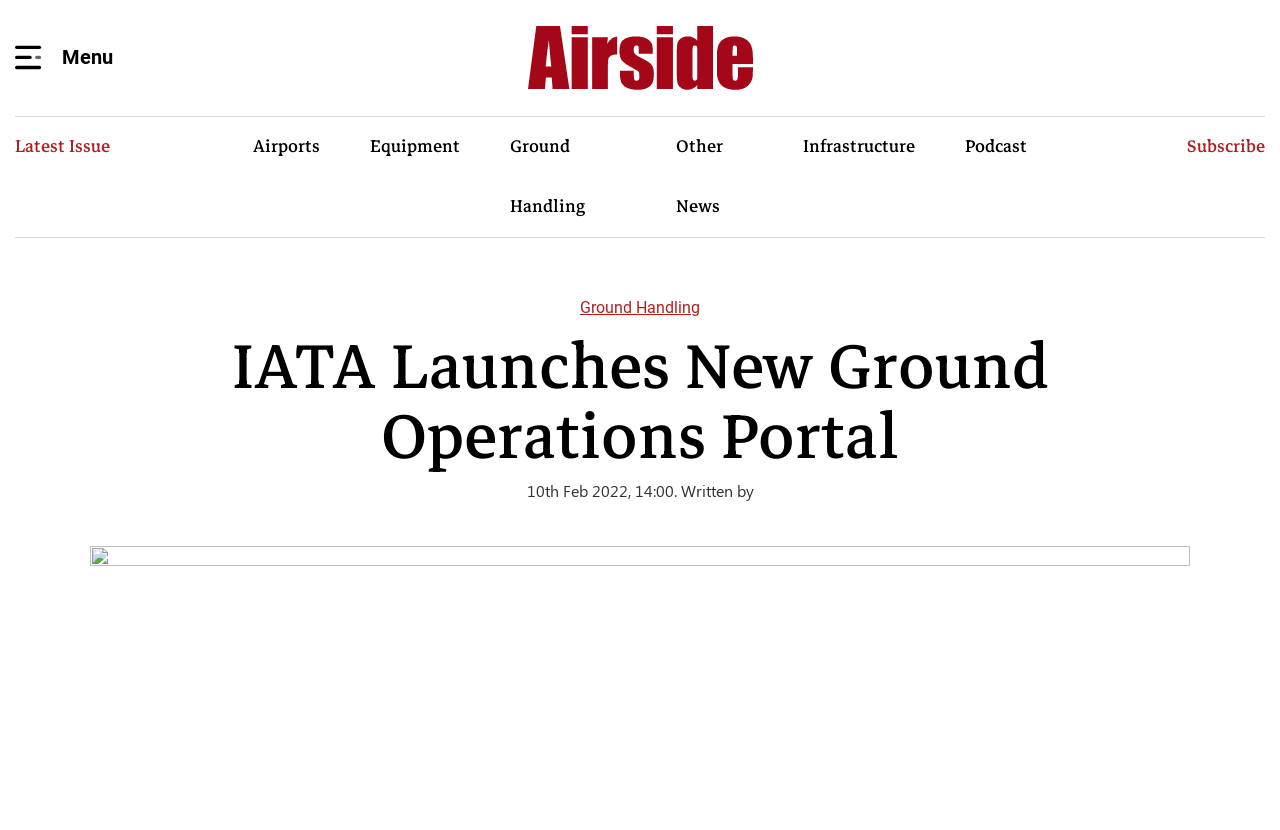Pinpoint the bounding box coordinates of the area that must be clicked to complete this instruction: "Explore Ground Handling".

[0.379, 0.141, 0.508, 0.286]